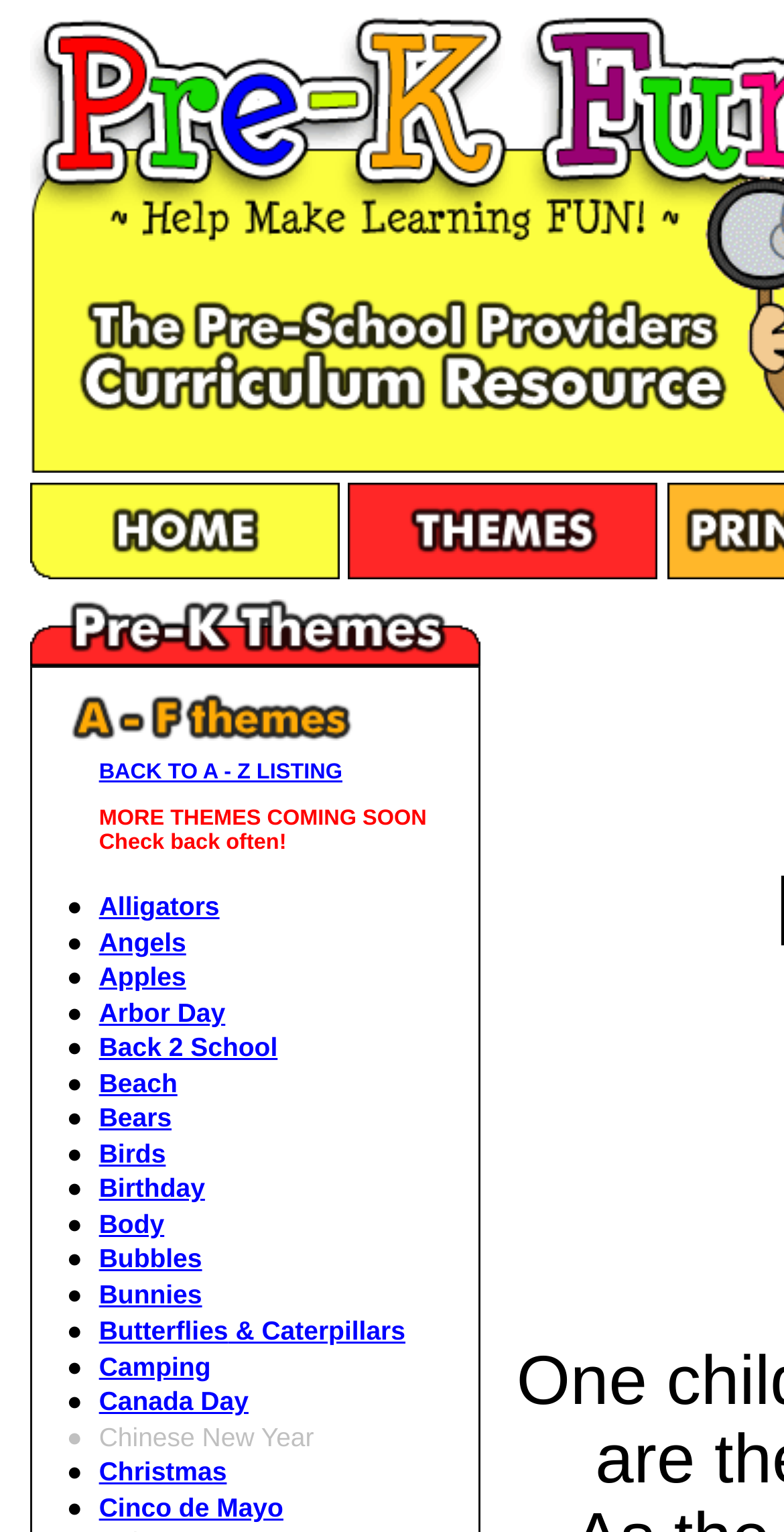From the details in the image, provide a thorough response to the question: What is the last theme category listed?

I looked at the last row in the grid table and found the theme category 'Camping'.